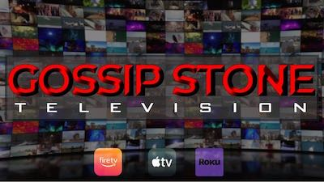Describe the image with as much detail as possible.

The image features a dynamic and engaging backdrop promoting "Gossip Stone Television." The bold red text "GOSSIP STONE" prominently displays the brand name, while "TELEVISION" is rendered below in a sleek, modern font. Surrounding the text is a vibrant collage of various video thumbnails, suggesting a rich and diverse range of content available on the channel. Additionally, there are icons for popular streaming platforms, including Fire TV, Apple TV, and Roku, indicating that viewers can access the channel through these devices. The composition is designed to capture the viewer's attention and convey the excitement of entertainment and gossip available through Gossip Stone Television.